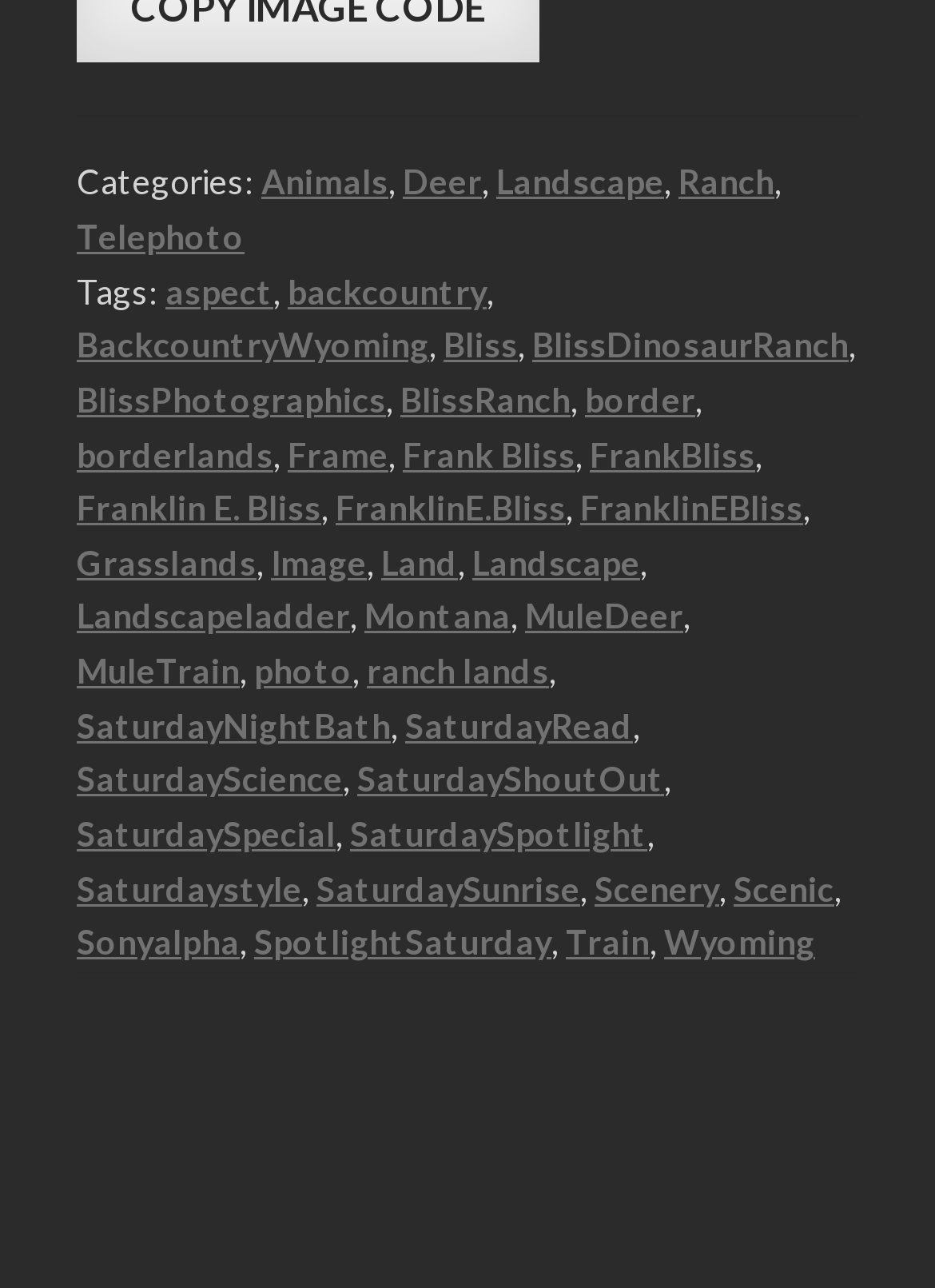Show the bounding box coordinates of the region that should be clicked to follow the instruction: "Explore the 'Bliss Ranch' link."

[0.428, 0.294, 0.61, 0.326]